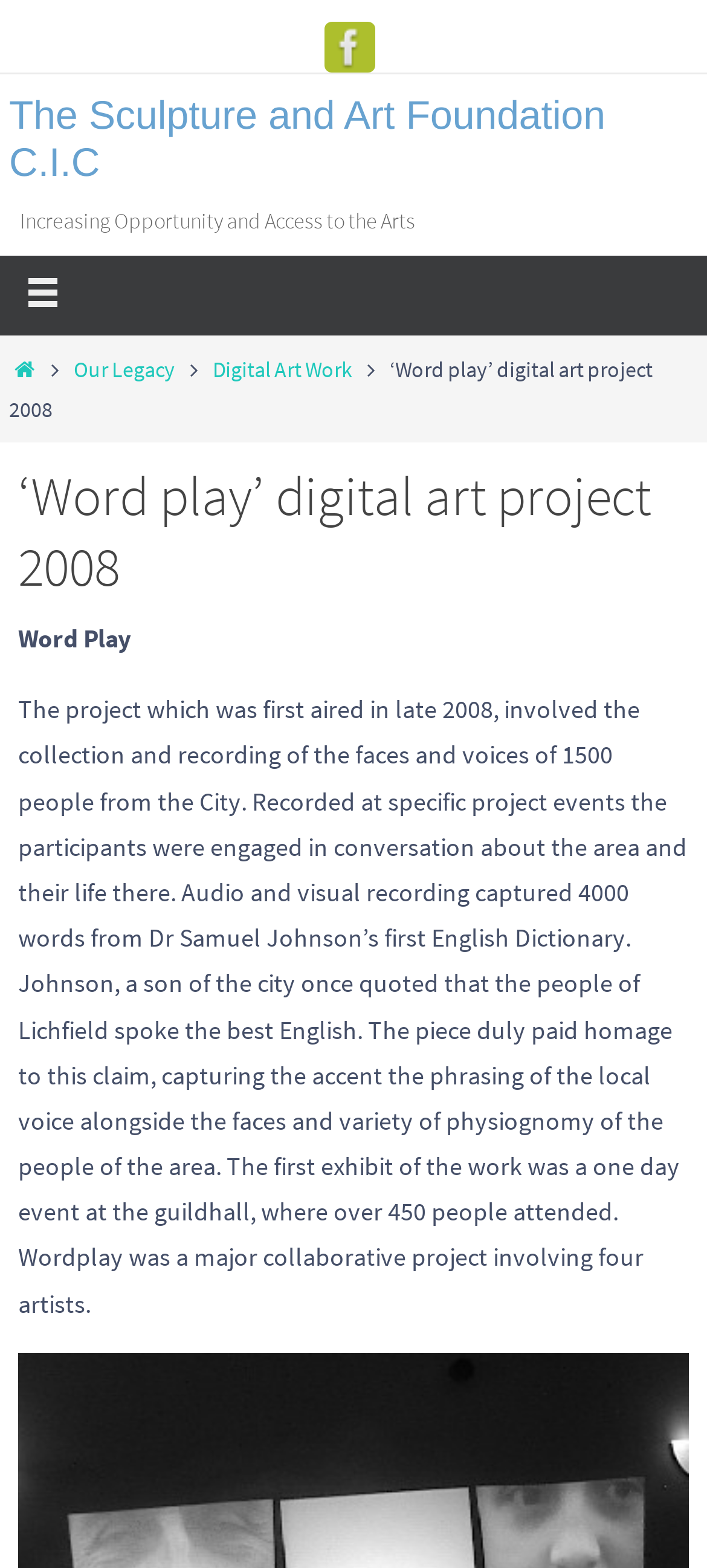With reference to the image, please provide a detailed answer to the following question: What is the name of the digital art project?

I found the answer by looking at the StaticText element with the content '‘Word play’ digital art project 2008' which is a heading on the webpage, indicating that it is the title of the project.